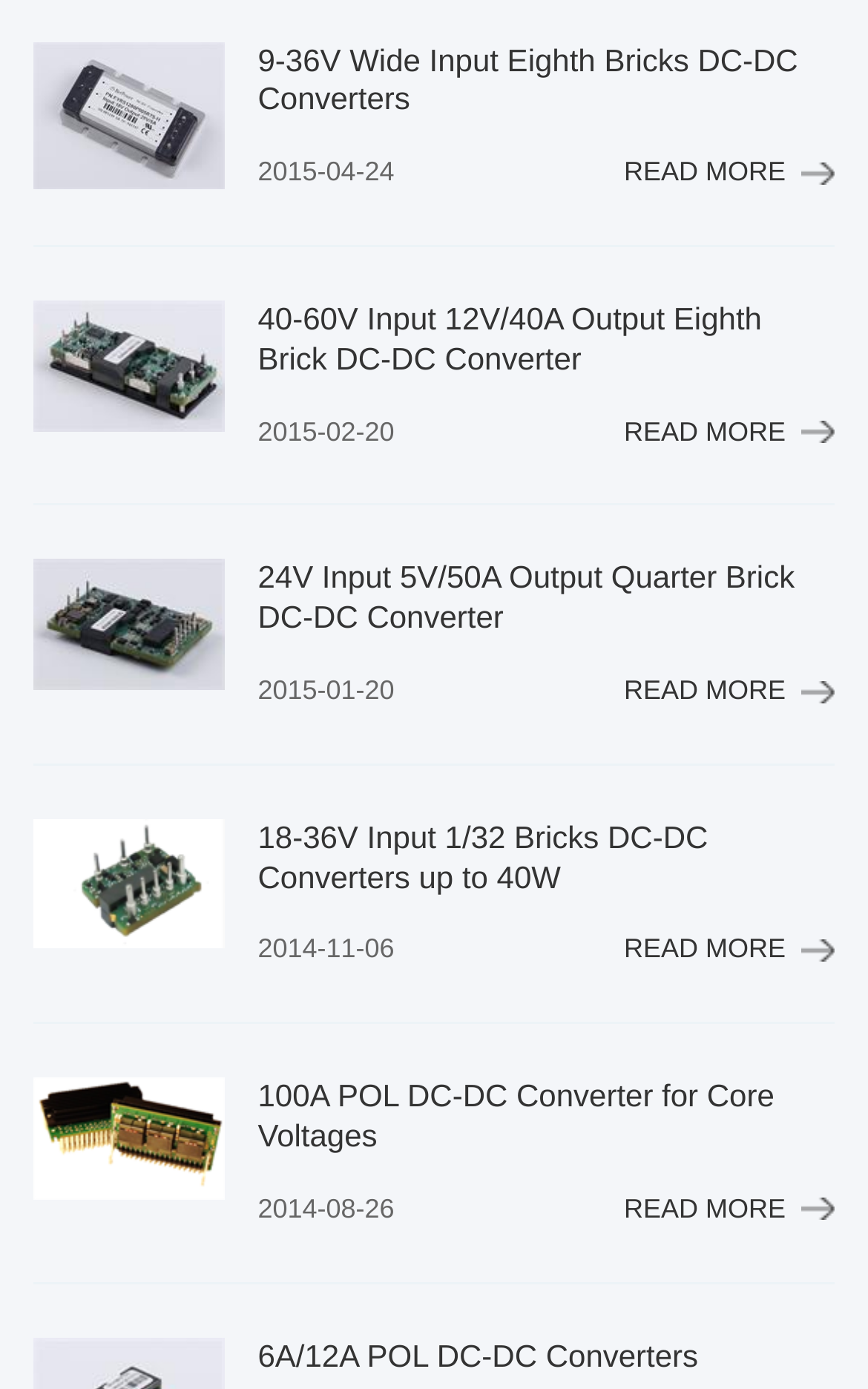Locate the bounding box coordinates of the clickable part needed for the task: "Type your email address".

None